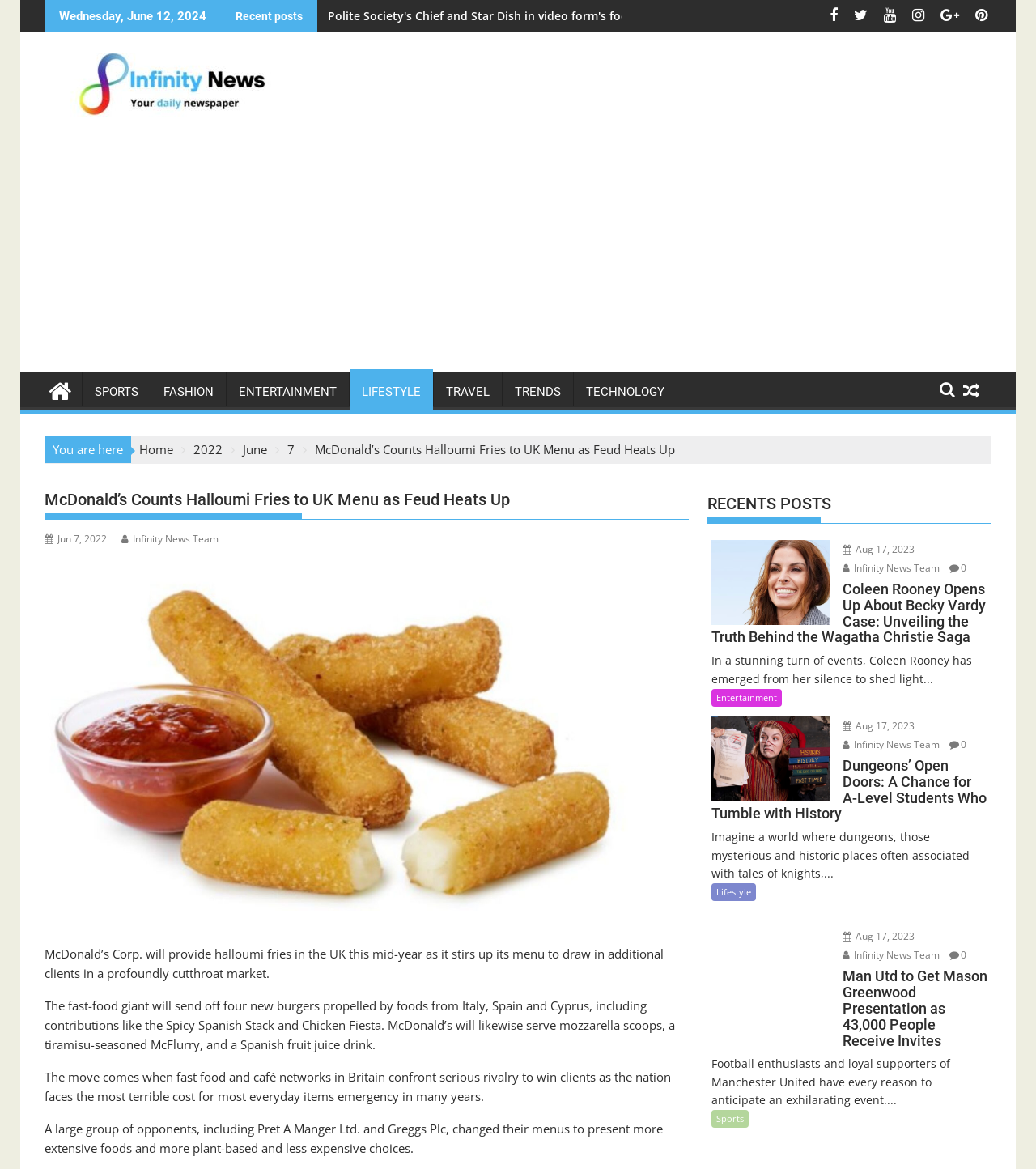What is the subject that students can engage with in a dynamic and interactive setting?
Look at the image and respond with a one-word or short phrase answer.

History